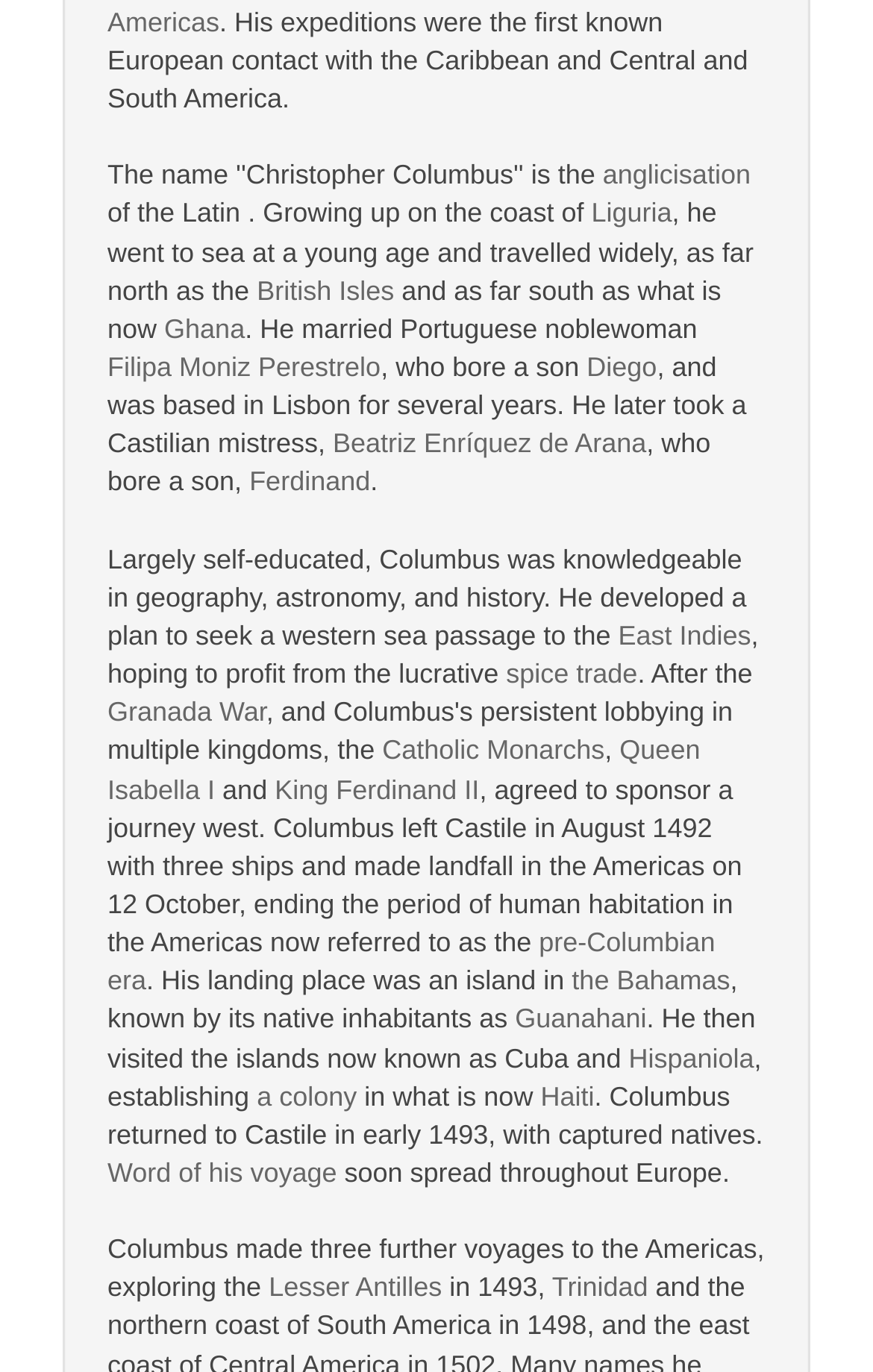Please determine the bounding box coordinates for the UI element described here. Use the format (top-left x, top-left y, bottom-right x, bottom-right y) with values bounded between 0 and 1: Filipa Moniz Perestrelo

[0.123, 0.256, 0.436, 0.279]